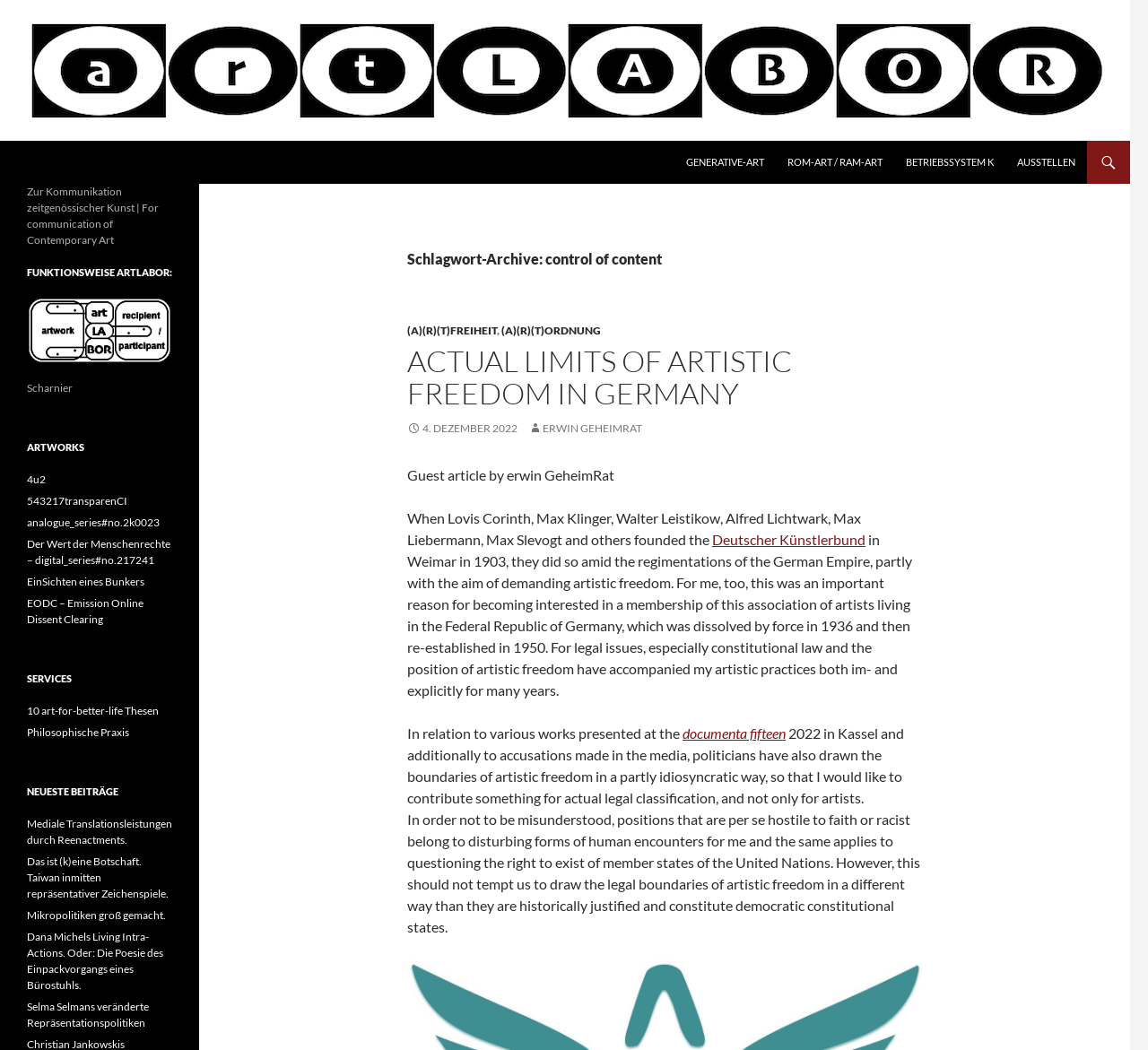Explain the contents of the webpage comprehensively.

This webpage appears to be a blog or article page focused on the topic of artistic freedom, specifically in Germany. At the top of the page, there are several links, including "Suchen" (Search), "ZUM INHALT SPRINGEN" (Jump to Content), and several links to different art-related topics.

Below these links, there is a header section with the title "Schlagwort-Archive: control of content" (Keyword Archive: Control of Content). This section contains several links to related articles or topics, including "(A)(R)(T)FREIHEIT" ((A)(R)(T)Freedom) and "(A)(R)(T)ORDNUNG" ((A)(R)(T)Order).

The main content of the page is an article titled "ACTUAL LIMITS OF ARTISTIC FREEDOM IN GERMANY" (Actual Limits of Artistic Freedom in Germany). The article is written by Erwin GeheimRat and discusses the history of artistic freedom in Germany, including the founding of the Deutscher Künstlerbund (German Artists' Association) in 1903. The article also mentions the author's own experiences with artistic freedom and its limitations.

To the left of the article, there is a sidebar with several headings, including "Zur Kommunikation zeitgenössischer Kunst" (For Communication of Contemporary Art), "FUNKTIONSWEISE ARTLABOR" (Functionality of Art Laboratory), "ARTWORKS", "SERVICES", and "NEUESTE BEITRÄGE" (Latest Contributions). Each of these headings contains several links to related articles, artworks, or services.

Overall, the webpage appears to be a resource for artists and individuals interested in contemporary art, artistic freedom, and related topics.